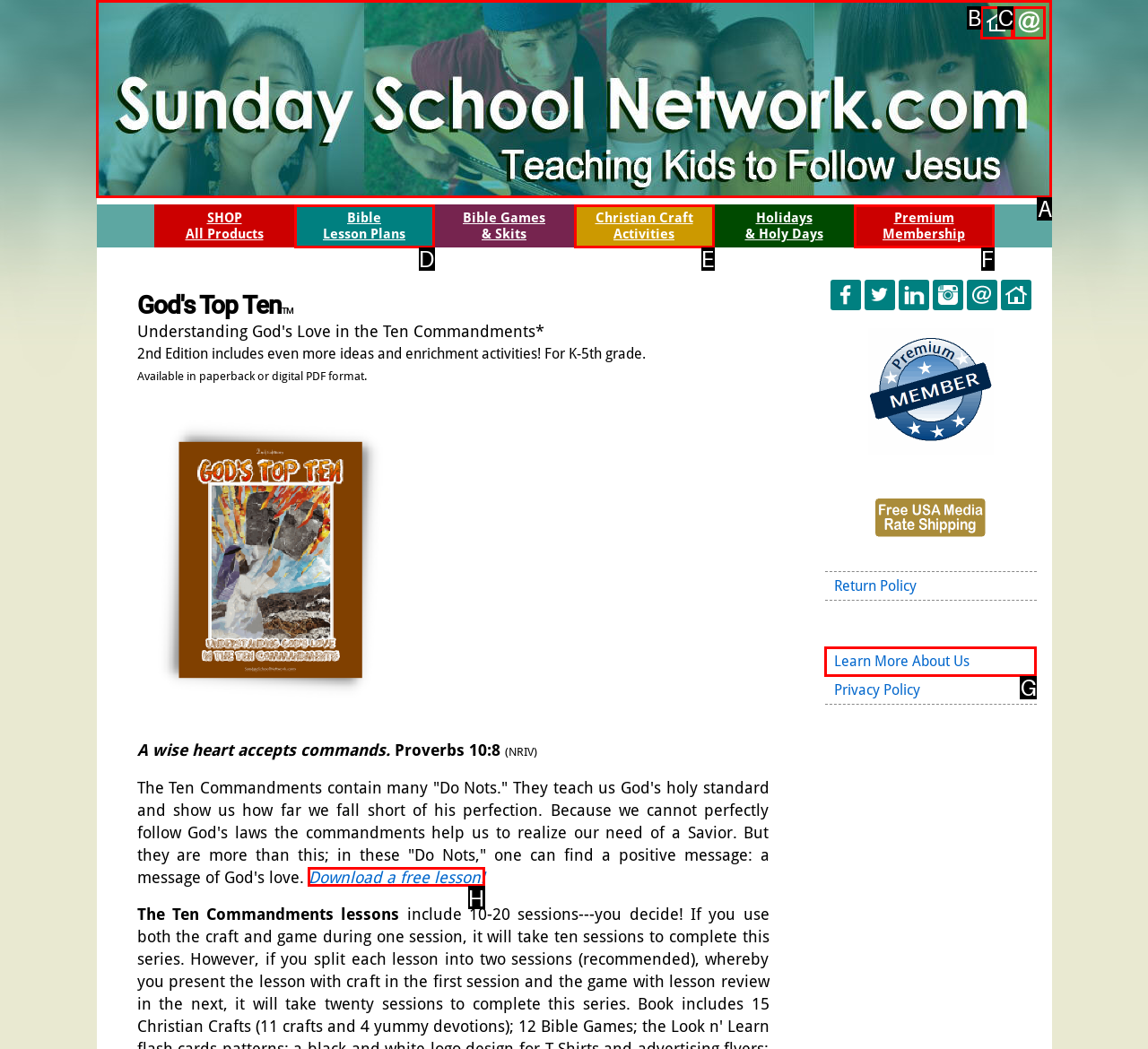Tell me the correct option to click for this task: Download a free lesson
Write down the option's letter from the given choices.

H